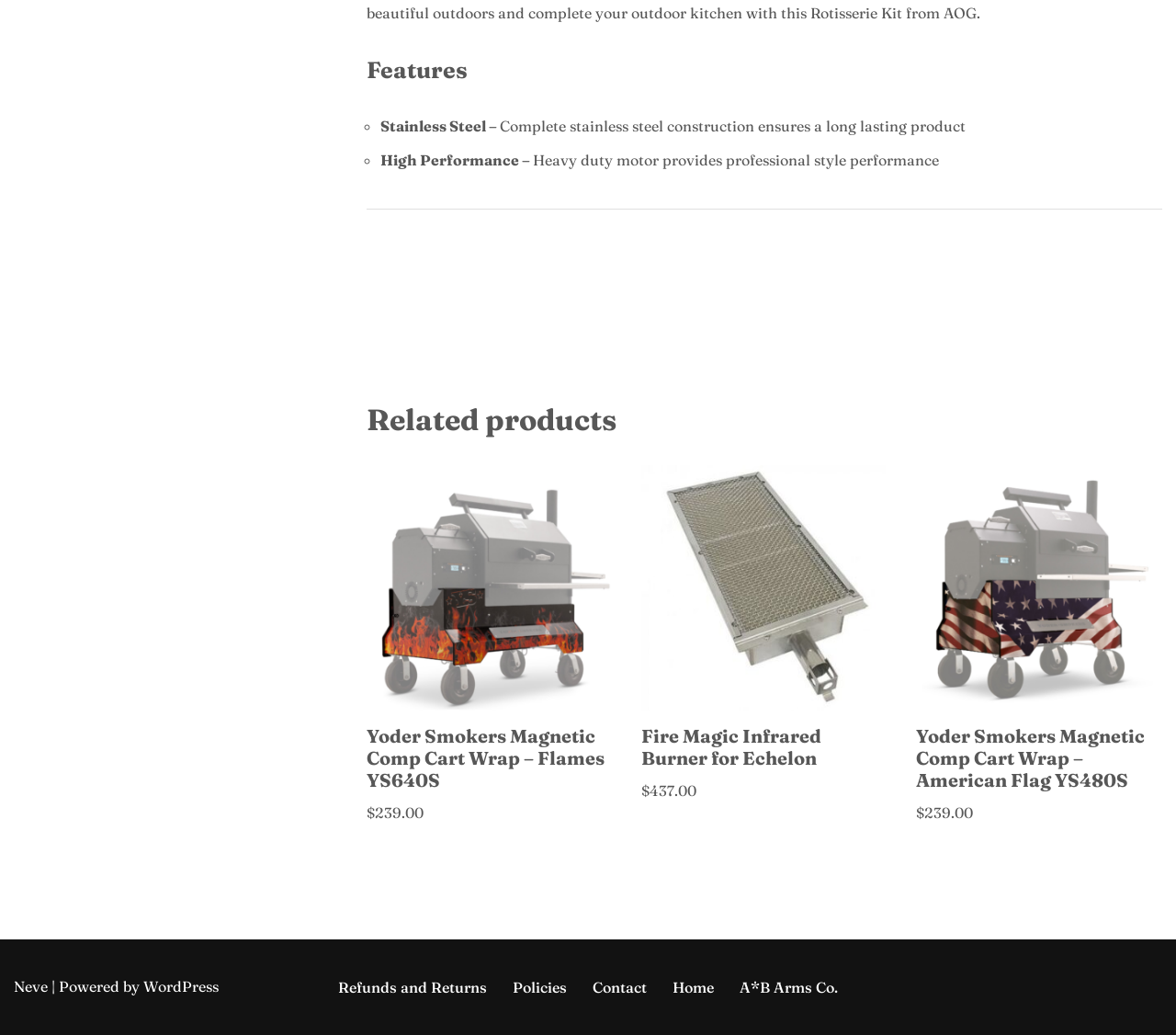What is the name of the platform that powers the website?
Can you give a detailed and elaborate answer to the question?

The webpage has a footer section that mentions 'Powered by WordPress', indicating that the platform that powers the website is WordPress.